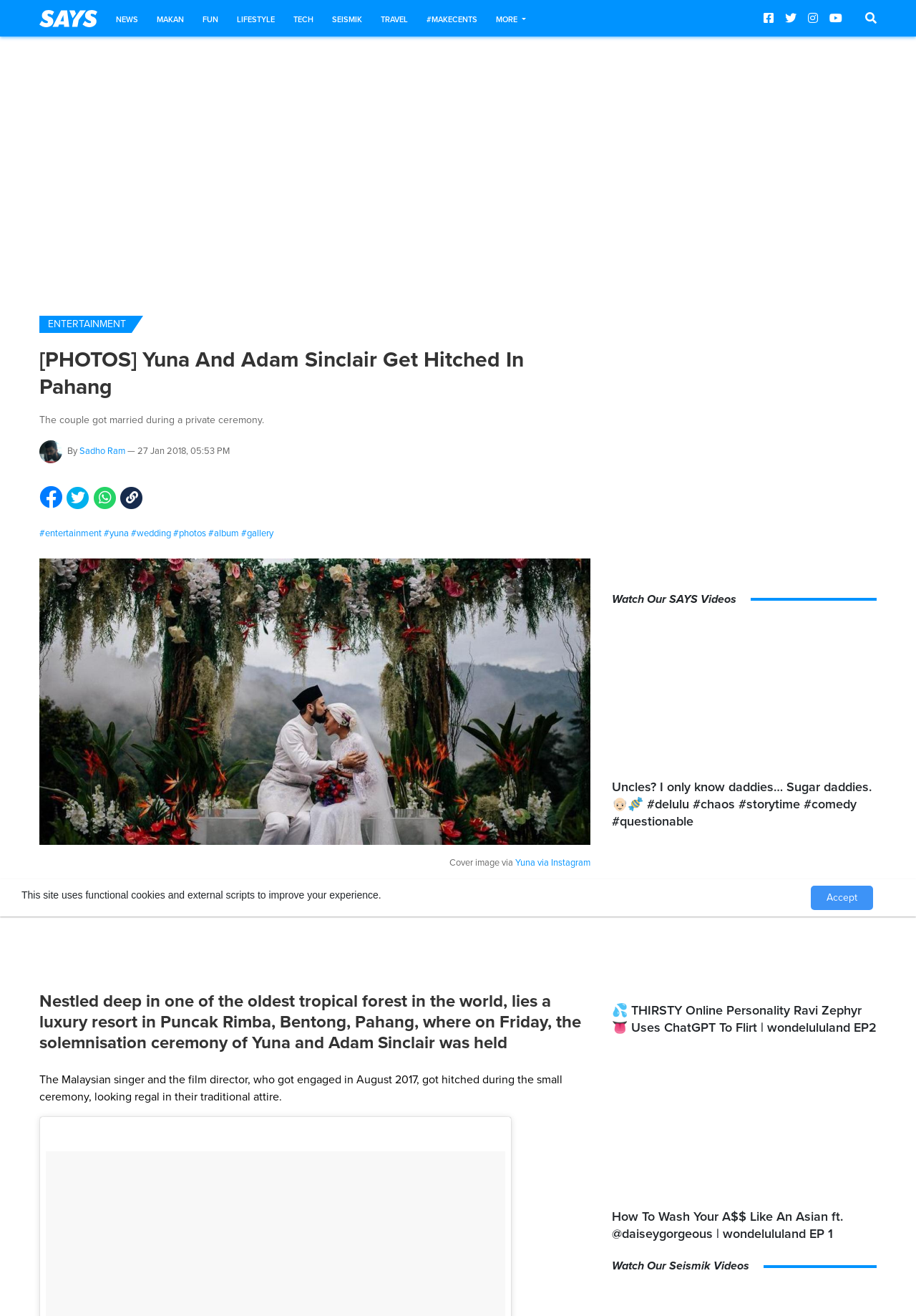Please determine the bounding box coordinates for the element that should be clicked to follow these instructions: "Search for something in the search box".

[0.031, 0.038, 0.05, 0.06]